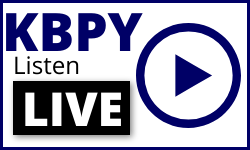Describe the image thoroughly.

The image features a promotional graphic for **KBPY**, inviting viewers to **Listen Live**. The design prominently displays the station's name in bold, navy blue letters at the top, emphasizing its presence in the audio streaming realm. Below the text, the phrase "Listen Live" is presented in a smaller font, part of a black rectangular background, highlighting the station's live broadcast capabilities. On the right, there is a circular play button graphic, symbolizing accessibility to audio content with a triangular play icon centered in the circle, indicating that listeners can easily engage with live programming. Overall, the layout is clear and vibrant, designed to capture attention and encourage audience interaction.